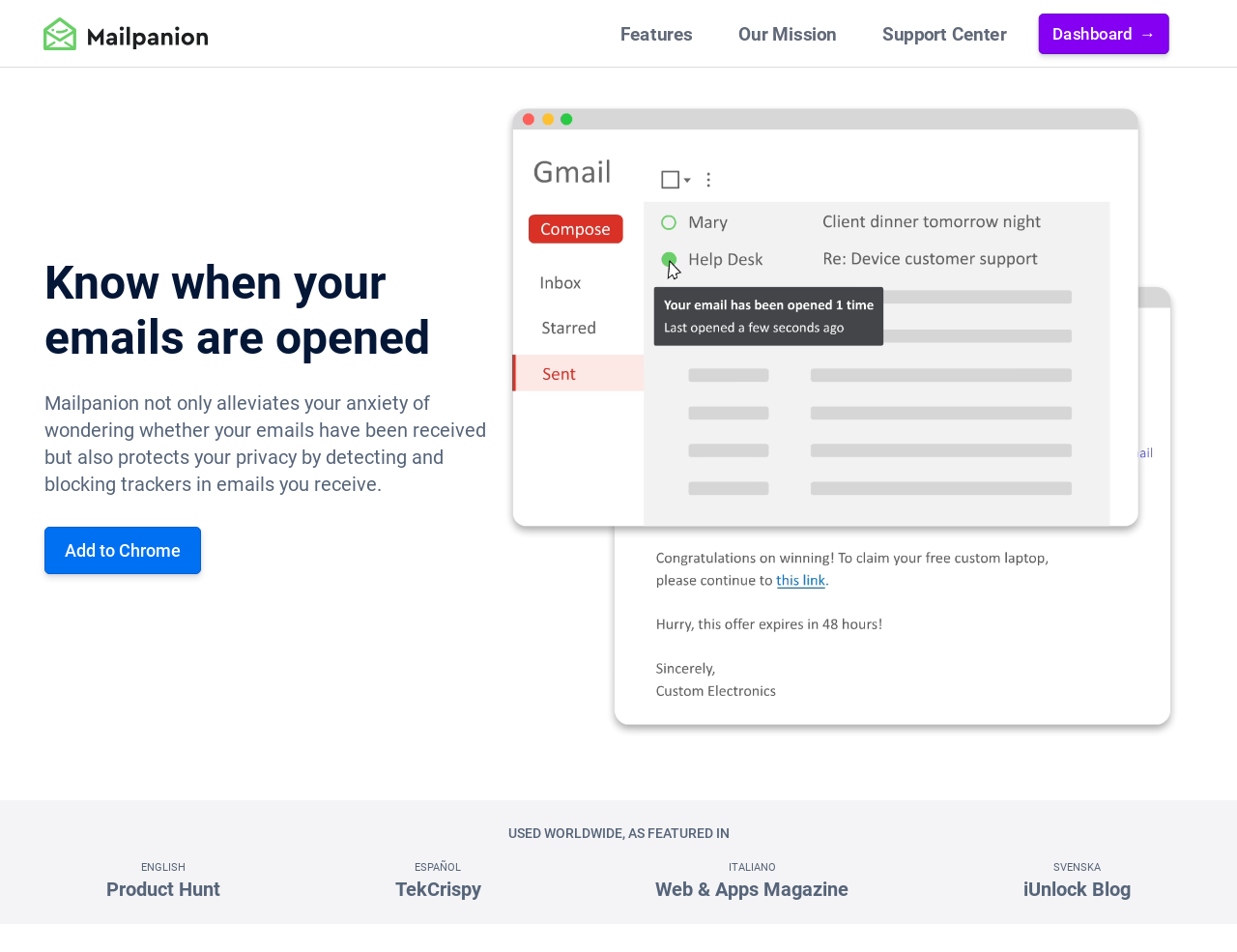Determine the bounding box for the UI element as described: "Add to Chrome". The coordinates should be represented as four float numbers between 0 and 1, formatted as [left, top, right, bottom].

[0.036, 0.553, 0.162, 0.603]